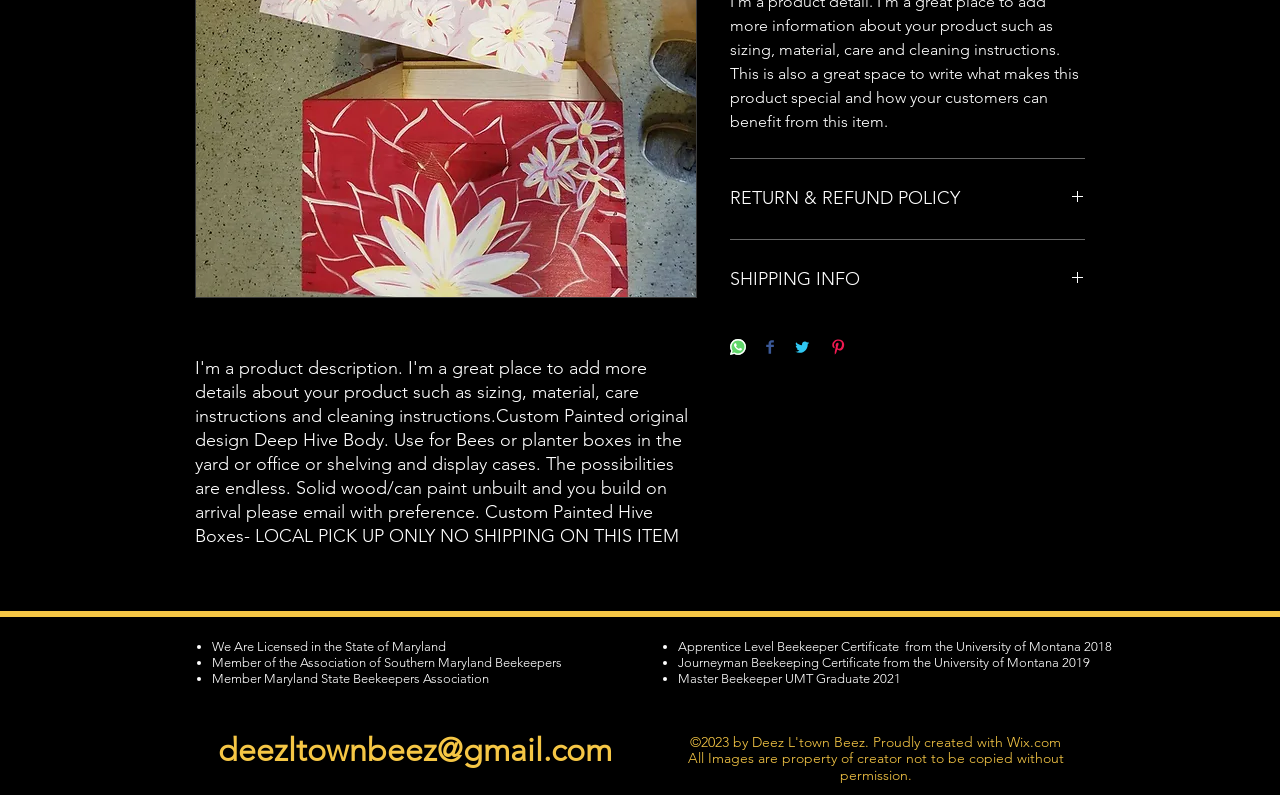Please find the bounding box for the UI element described by: "SHIPPING INFO".

[0.57, 0.331, 0.848, 0.371]